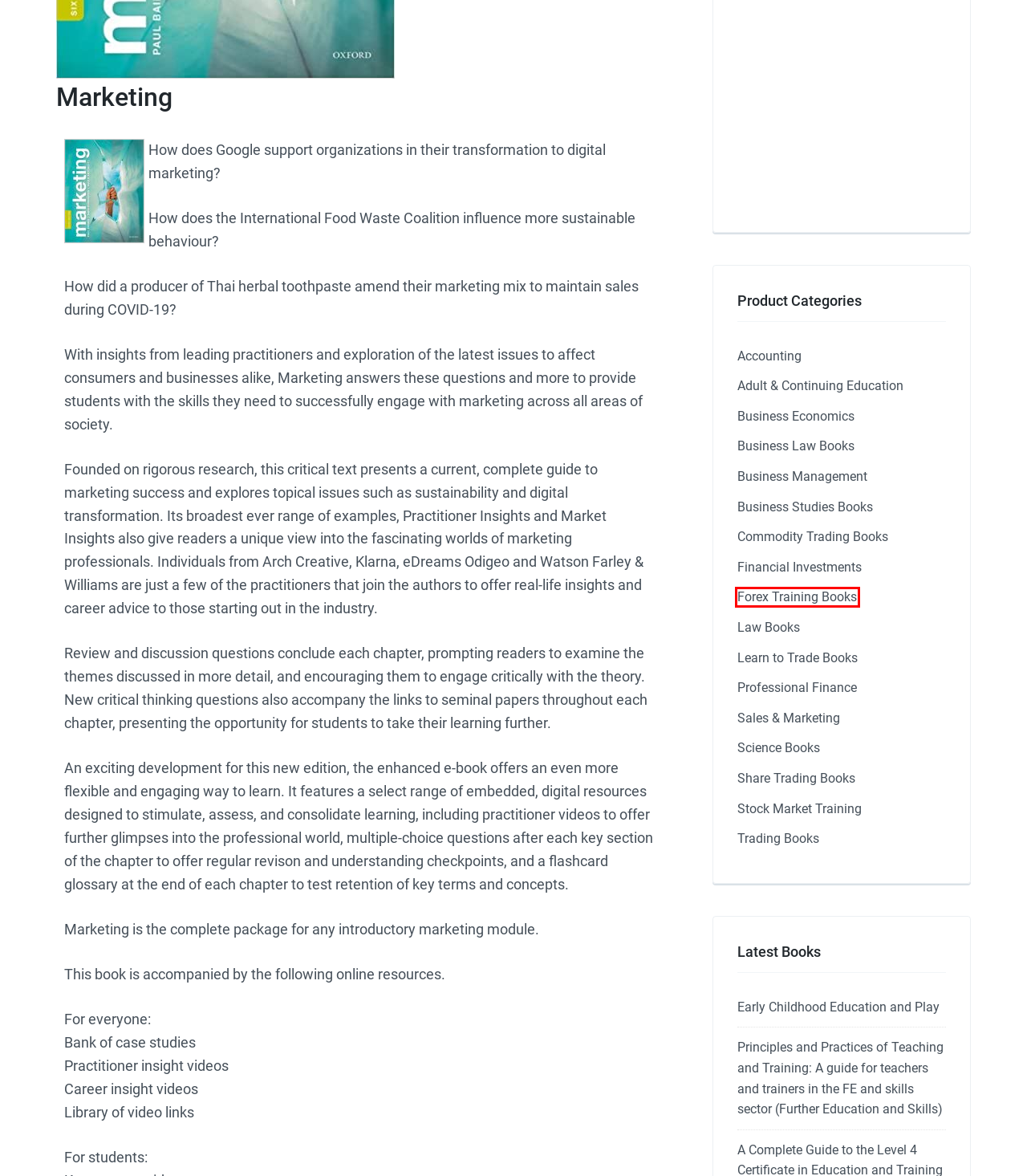You have a screenshot of a webpage with a red bounding box around an element. Identify the webpage description that best fits the new page that appears after clicking the selected element in the red bounding box. Here are the candidates:
A. Forex Training Books | The Book Supplier | Educational Books Store
B. Business Economics | The Book Supplier | Educational Books Store
C. Stock Market Training | The Book Supplier | Educational Books Store
D. Adult & Continuing Education | The Book Supplier | Educational Books Store
E. Business Management | The Book Supplier | Educational Books Store
F. Trading Books | The Book Supplier | Educational Books Store
G. Share Trading Books | The Book Supplier | Educational Books Store
H. Financial Investments | The Book Supplier | Educational Books Store

A